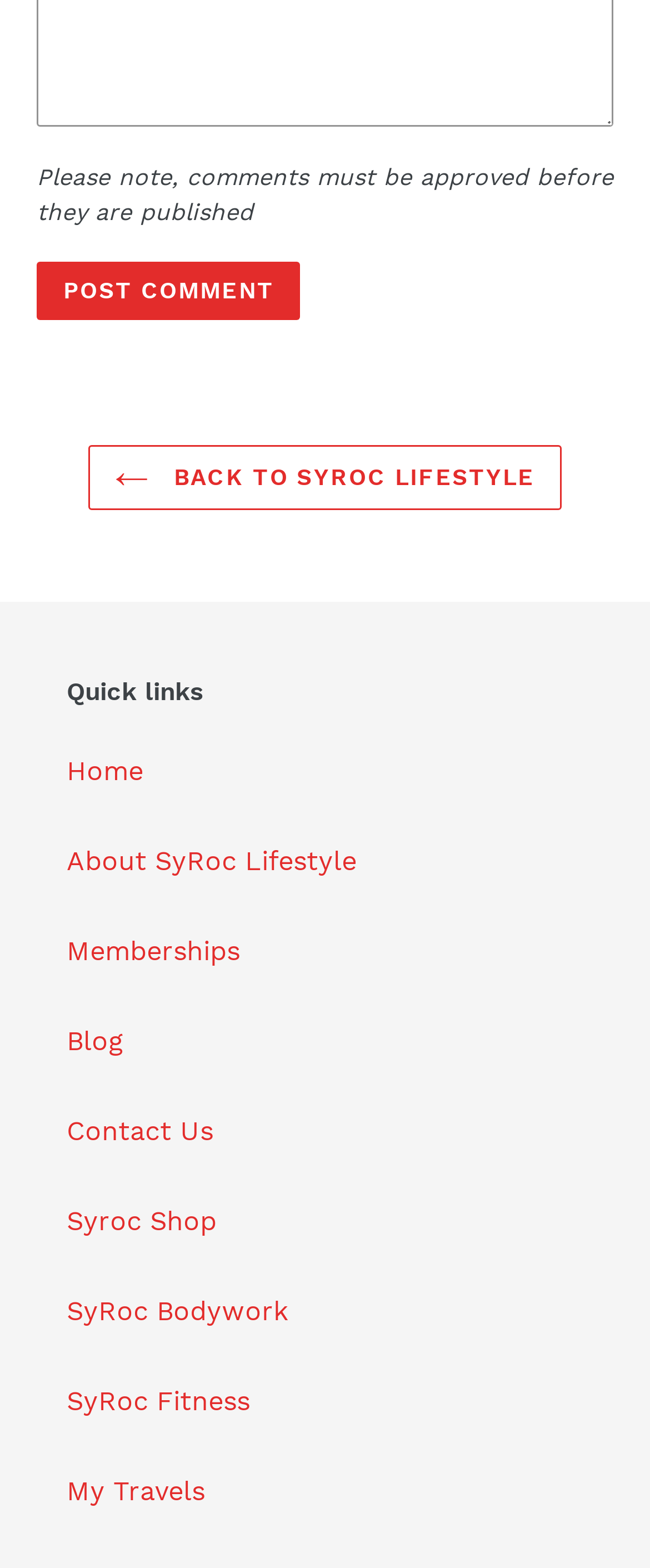Please provide a one-word or short phrase answer to the question:
How many elements are in the root element?

9